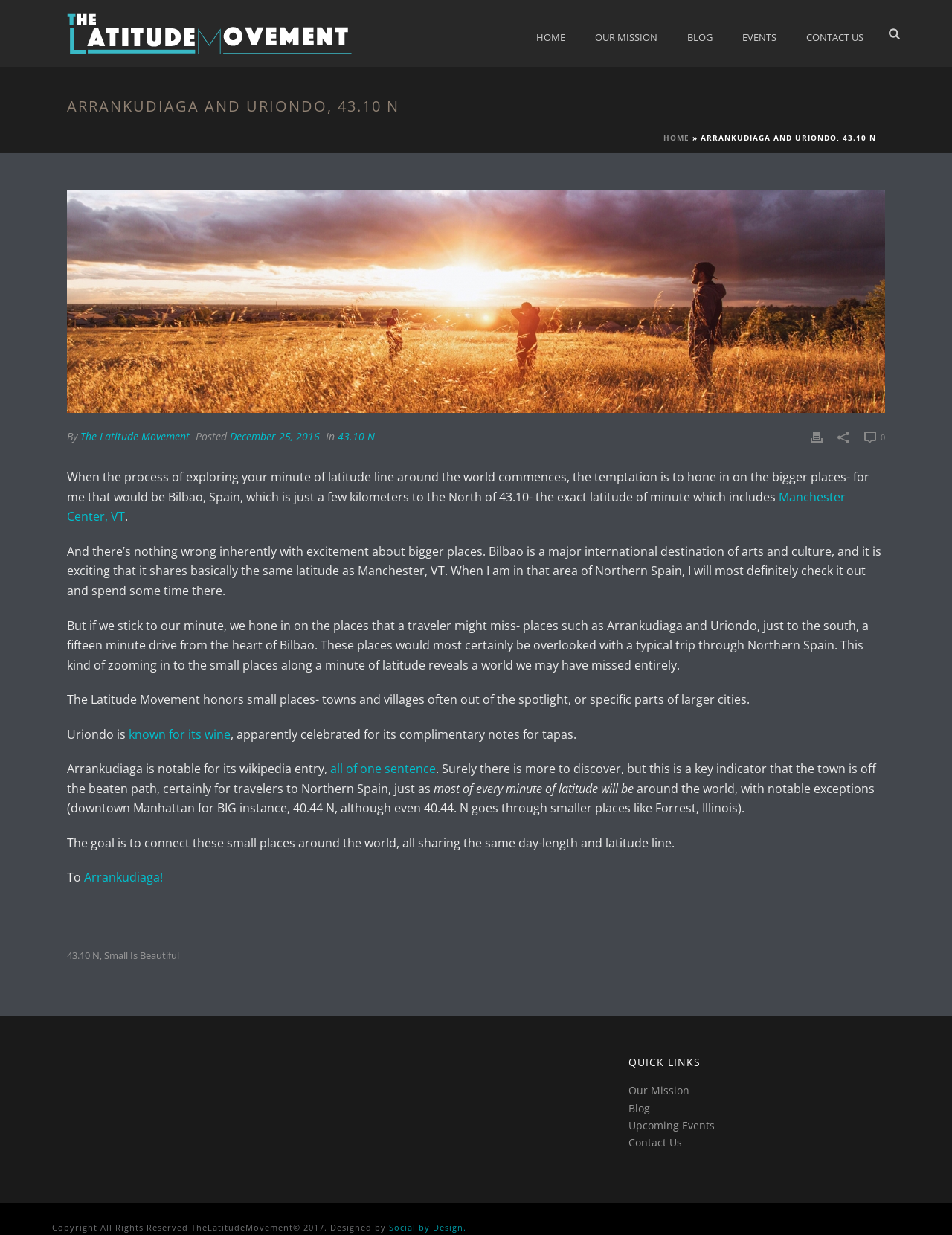Locate the bounding box coordinates of the clickable element to fulfill the following instruction: "Read the article about Arrankudiaga and Uriondo". Provide the coordinates as four float numbers between 0 and 1 in the format [left, top, right, bottom].

[0.07, 0.154, 0.93, 0.781]